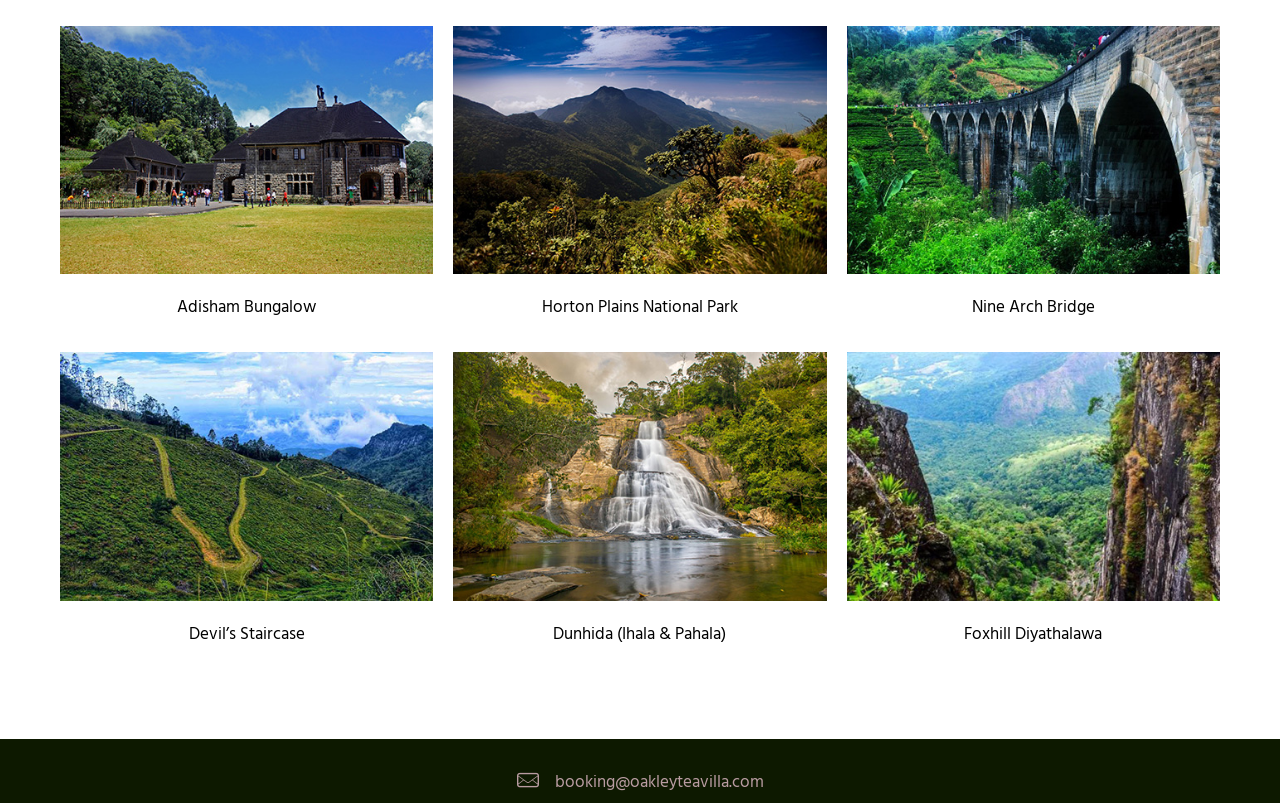Provide a single word or phrase to answer the given question: 
How many images are on the webpage?

6